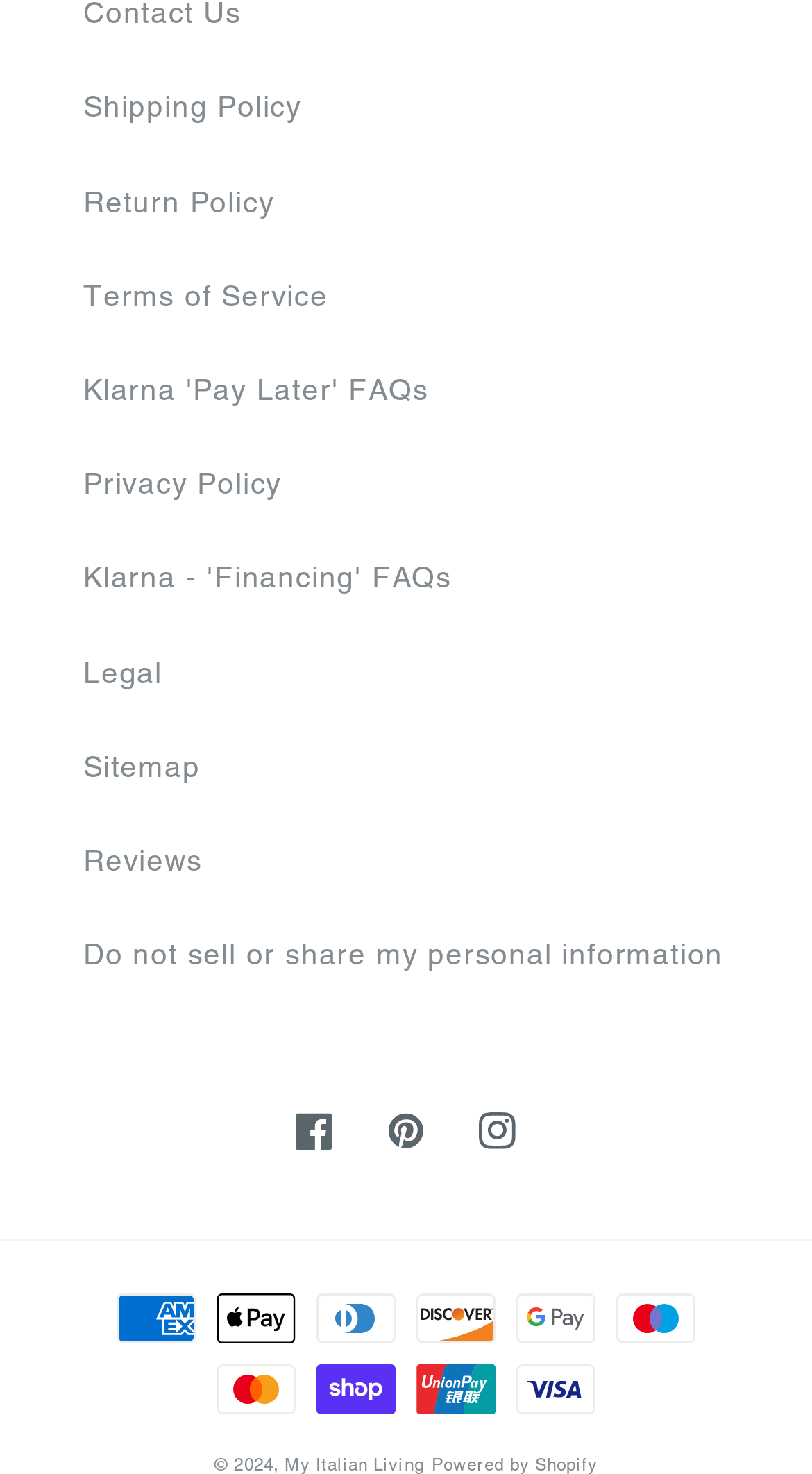Locate the bounding box coordinates of the clickable region to complete the following instruction: "Learn about Klarna financing."

[0.103, 0.361, 0.897, 0.425]